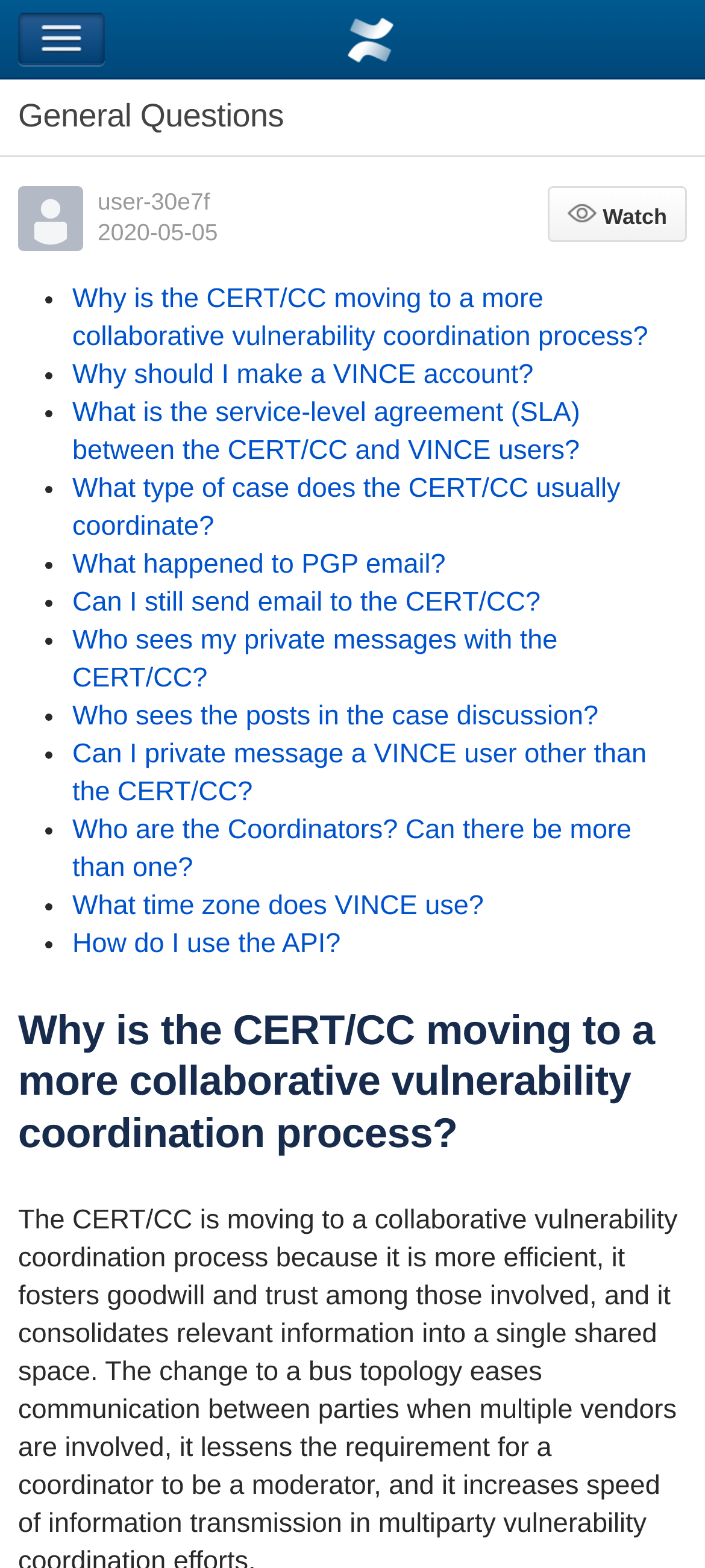Please examine the image and answer the question with a detailed explanation:
What is the purpose of the 'Watch' button?

The 'Watch' button is located on the top right of the page, and its purpose is likely to allow users to watch the page for updates or changes.